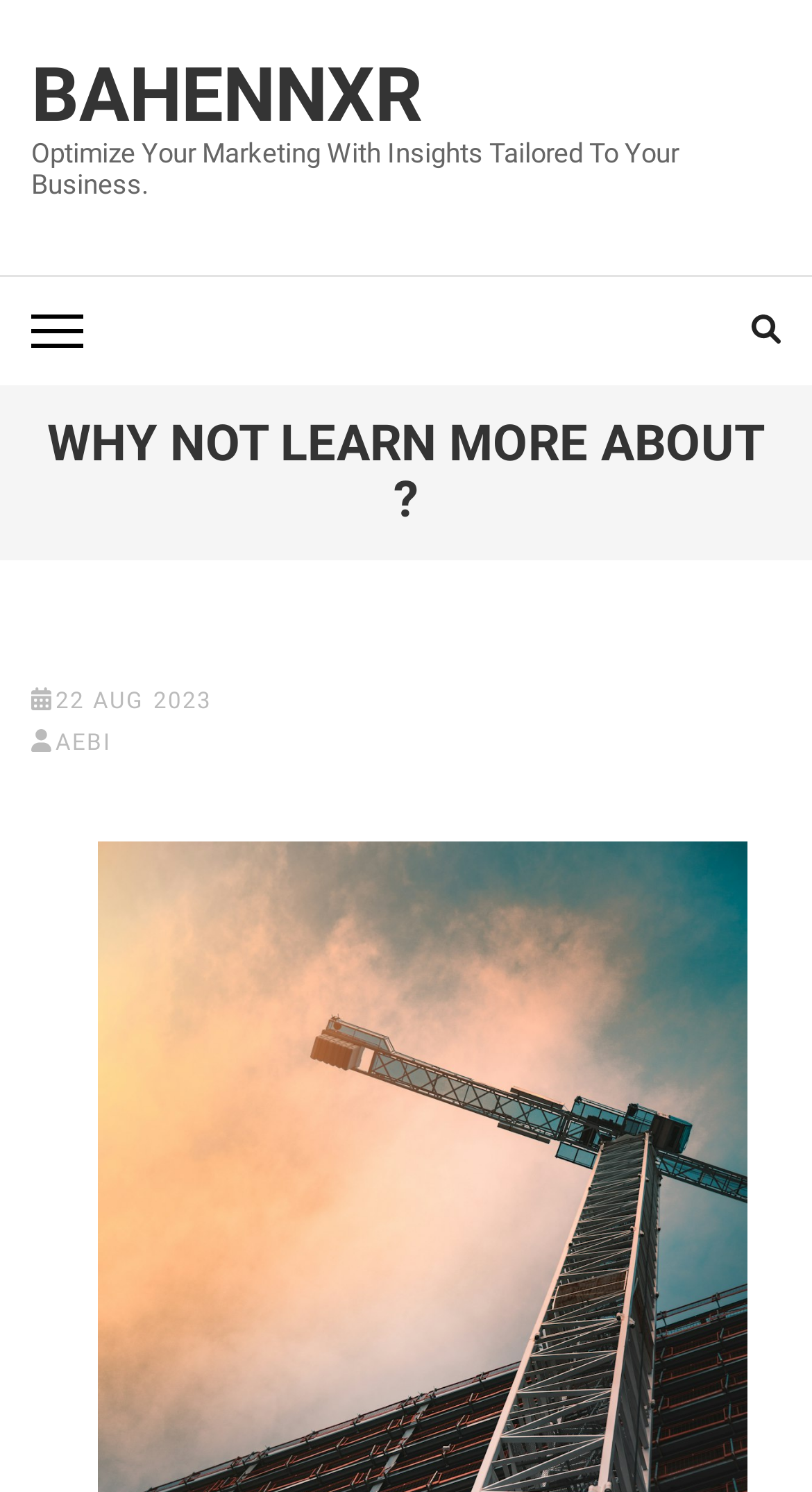Can you identify and provide the main heading of the webpage?

WHY NOT LEARN MORE ABOUT ?